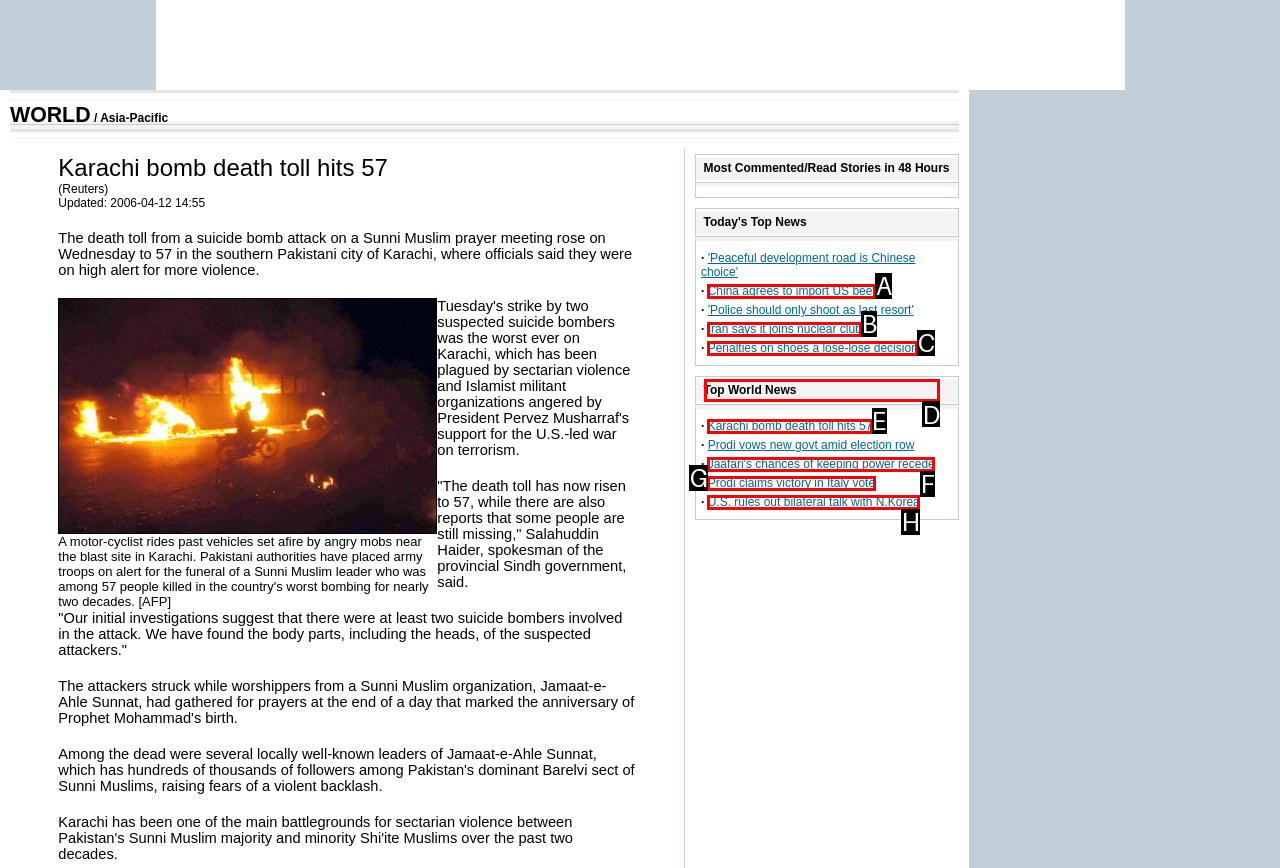Determine which UI element I need to click to achieve the following task: Browse 'Top World News' Provide your answer as the letter of the selected option.

D